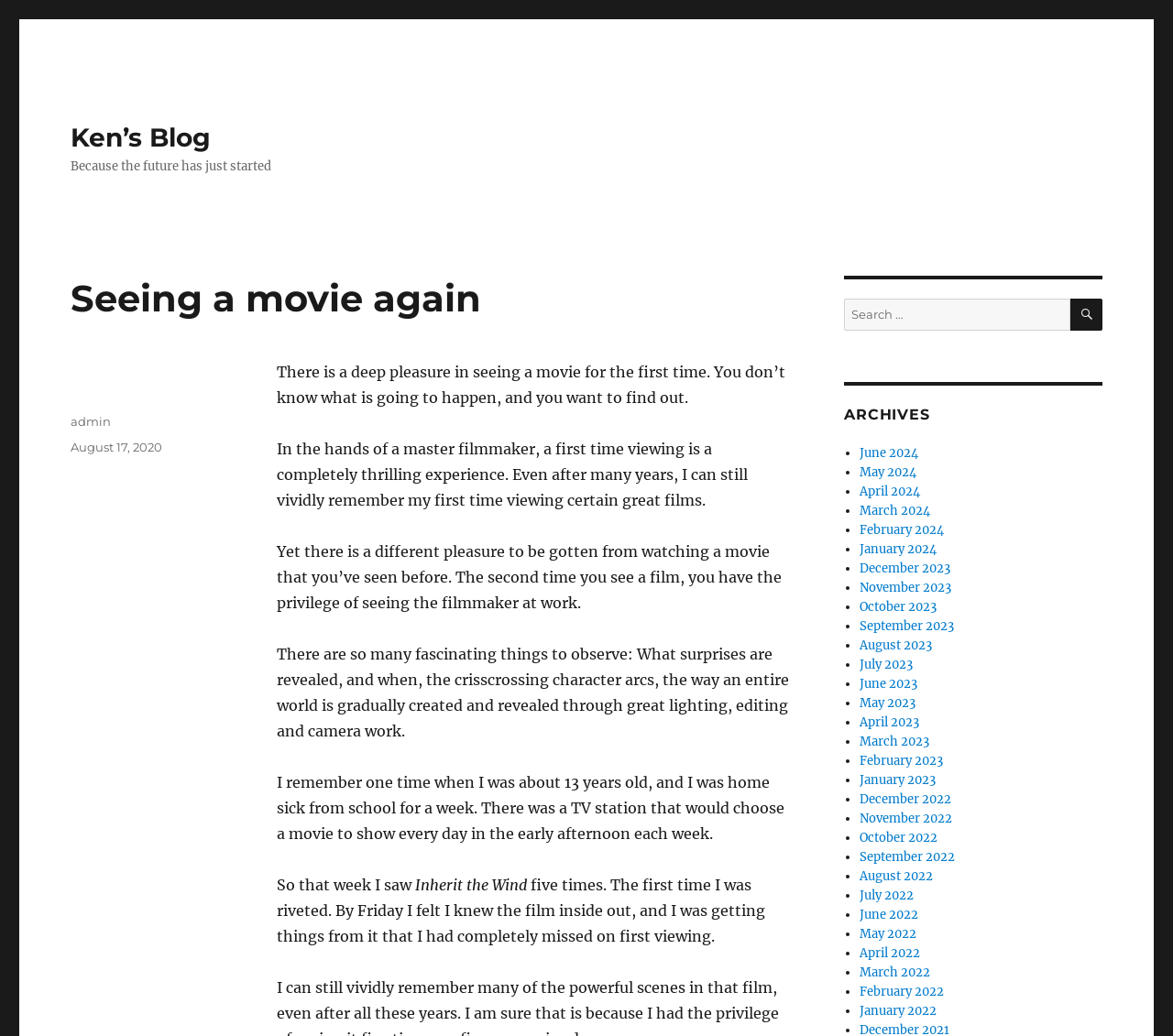Look at the image and write a detailed answer to the question: 
What is the author of the blog post?

The author of the blog post can be found in the footer section of the webpage, where it says 'Author' followed by a link to 'admin'.